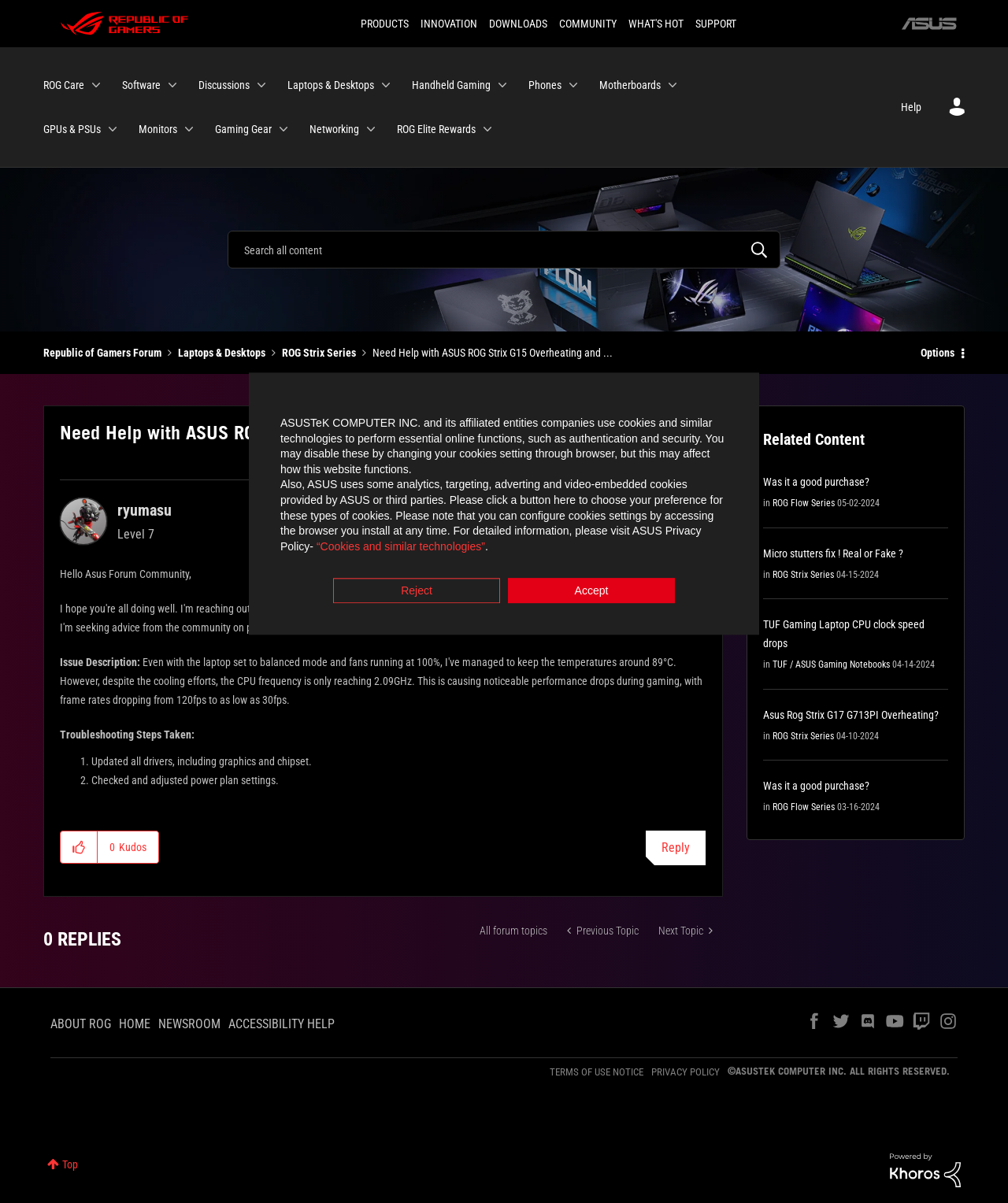How many links are listed under the 'INNOVATION' section?
Using the image, elaborate on the answer with as much detail as possible.

Upon examining the webpage, I counted 6 links listed under the 'INNOVATION' section, including AniMe Matrix Pixel Editor, ROG Nebula Display & Nebula HDR, ROG Intelligent Cooling, Aura, Armoury Crate, and GPU Tweak III.